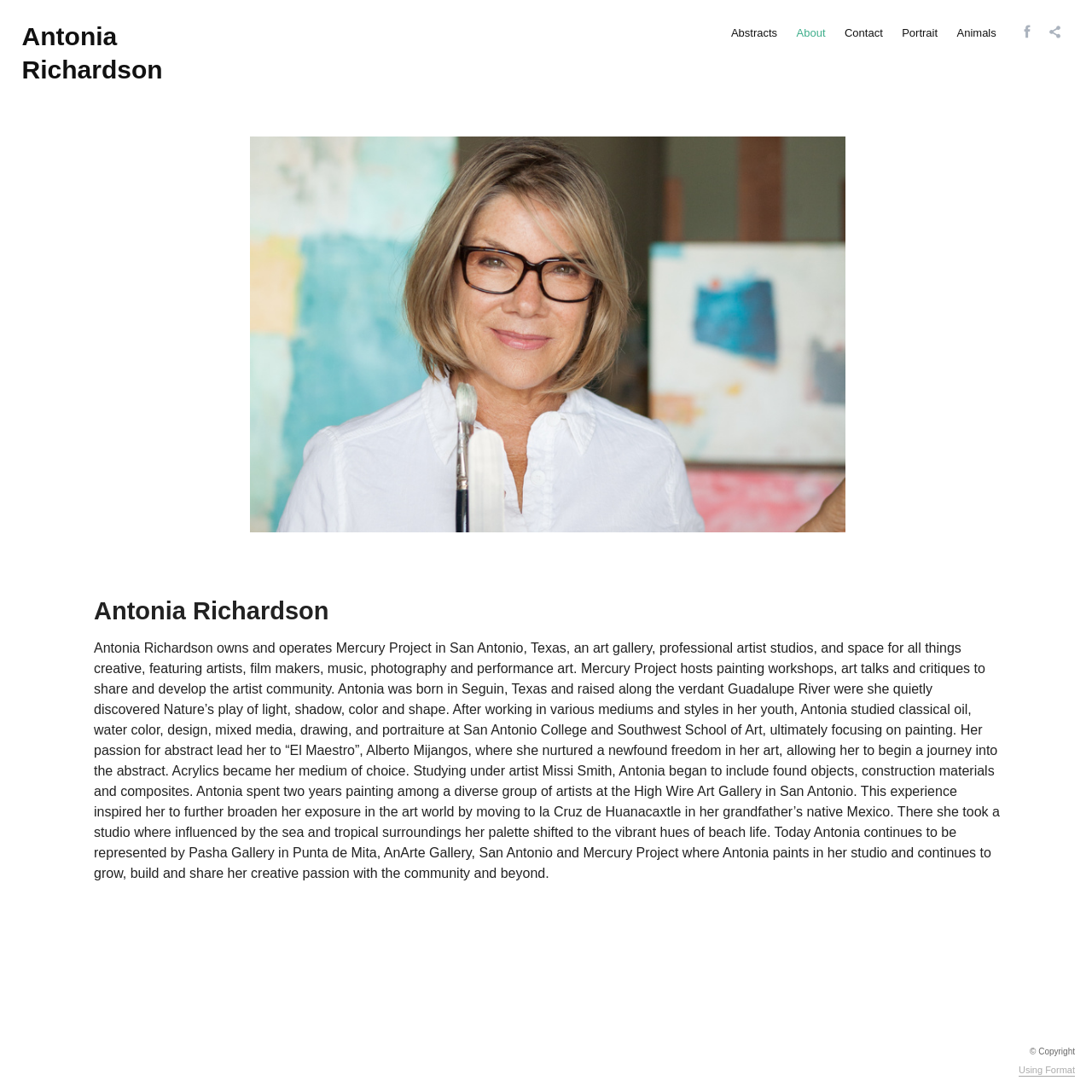Using the provided element description "Antonia Richardson", determine the bounding box coordinates of the UI element.

[0.02, 0.02, 0.149, 0.077]